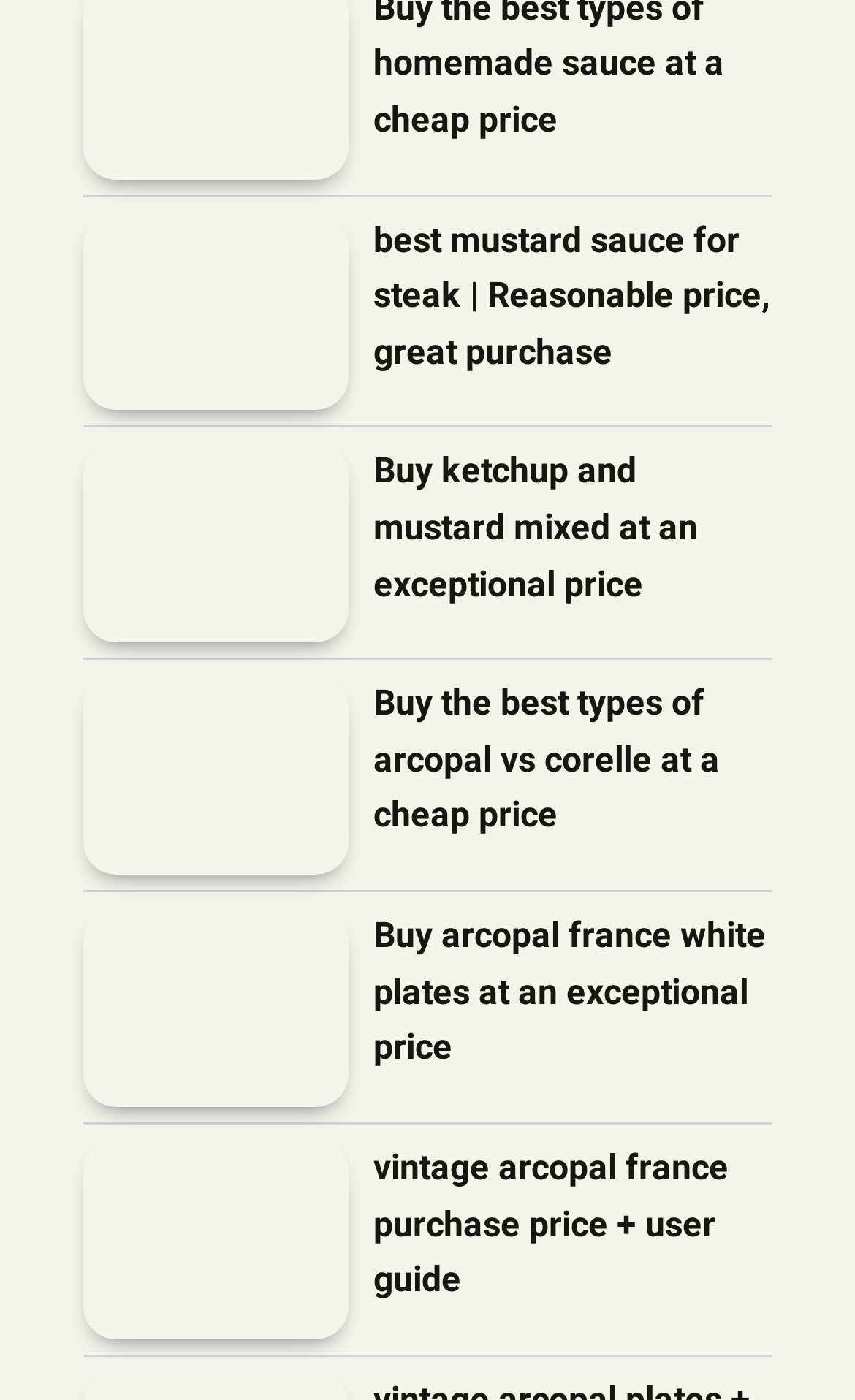Determine the bounding box coordinates of the clickable element to achieve the following action: 'Read the heading about arcopal france white plates'. Provide the coordinates as four float values between 0 and 1, formatted as [left, top, right, bottom].

[0.437, 0.648, 0.903, 0.77]